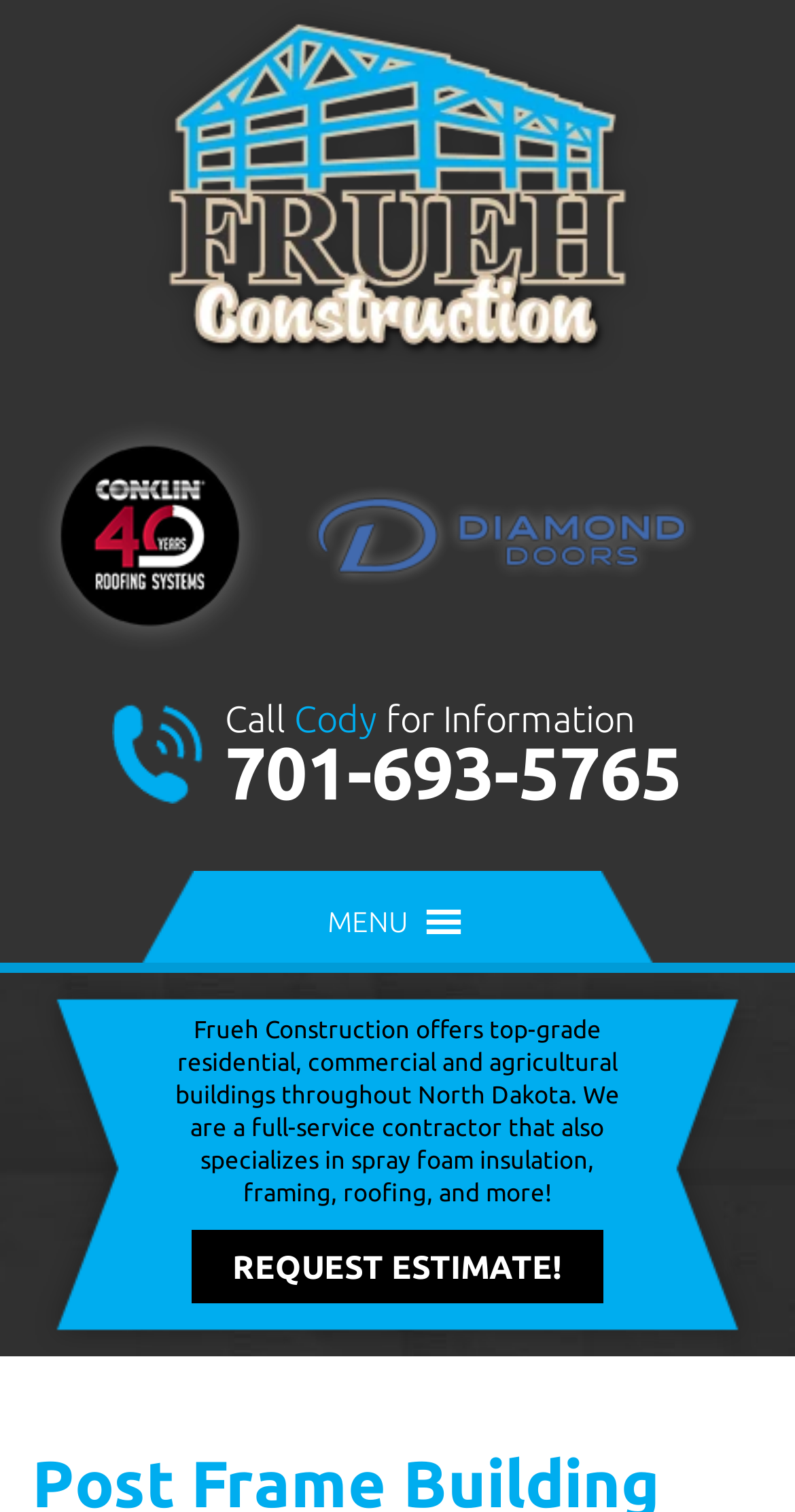Create a detailed narrative of the webpage’s visual and textual elements.

The webpage is about Frueh Construction, a company that offers post frame building services in the Devils Lake, ND area. At the top of the page, there is a logo of Frueh Construction, which is an image with a link to the company's homepage. Below the logo, there are two images, one on the left and one on the right, which are likely showcasing the company's projects or services.

On the left side of the page, there is a table with a call-to-action section. It contains a "Call" label, followed by the name "Cody" and the phrase "for Information". Next to this section, there is a phone number "701-693-5765" which is a clickable link. 

On the right side of the page, there is a menu button with a hamburger icon. When expanded, it likely displays a menu with various options.

Below the call-to-action section and the menu button, there is a paragraph of text that describes Frueh Construction's services, including residential, commercial, and agricultural buildings, as well as spray foam insulation, framing, roofing, and more. 

At the bottom of the page, there is a call-to-action button "REQUEST ESTIMATE!" which is a link to request an estimate for the company's services.